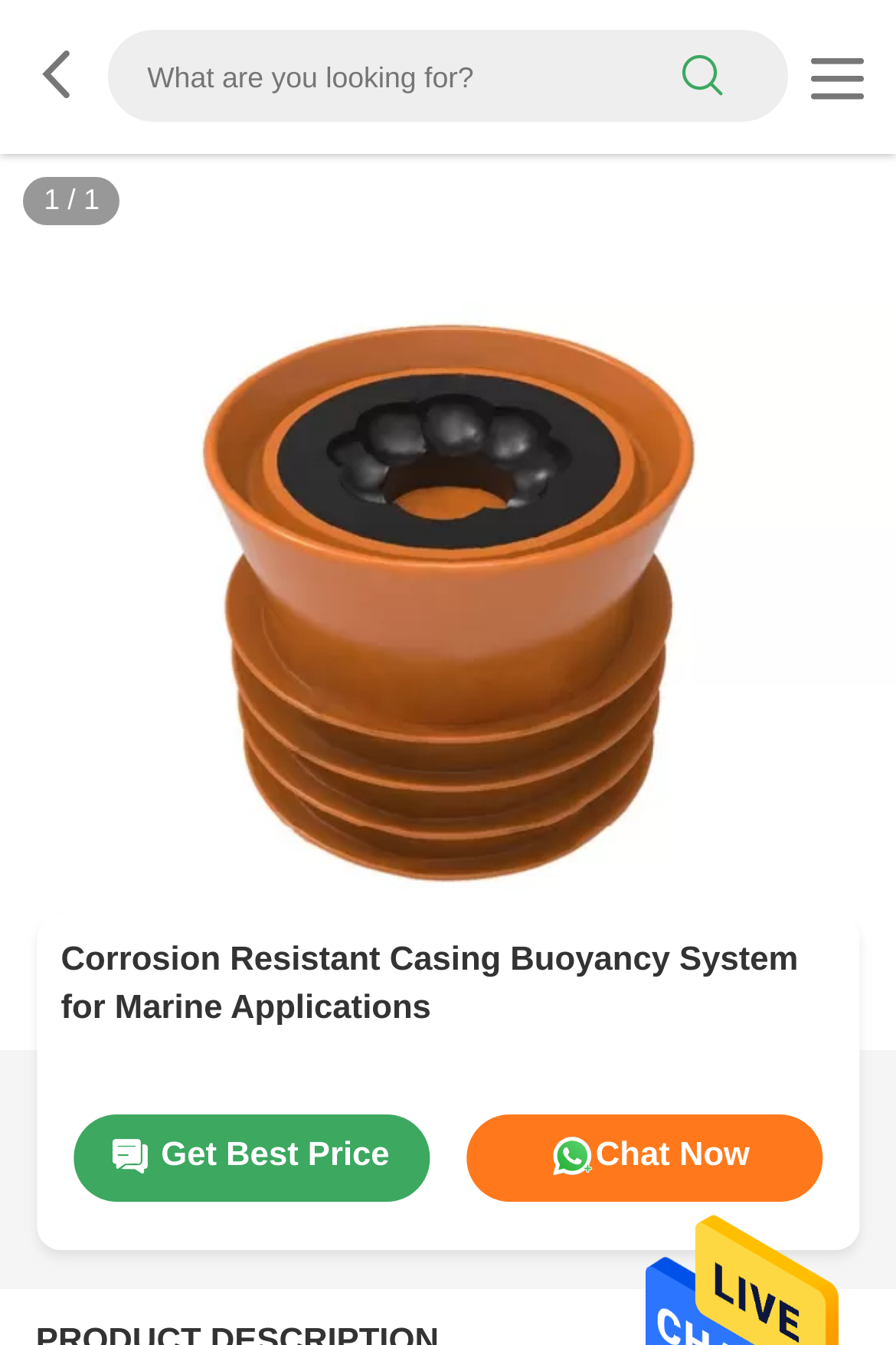Please provide a comprehensive response to the question below by analyzing the image: 
What is the location of the 'Get Best Price' link?

The 'Get Best Price' link is located at the bottom left of the webpage, which can be determined by analyzing the bounding box coordinates of the link.